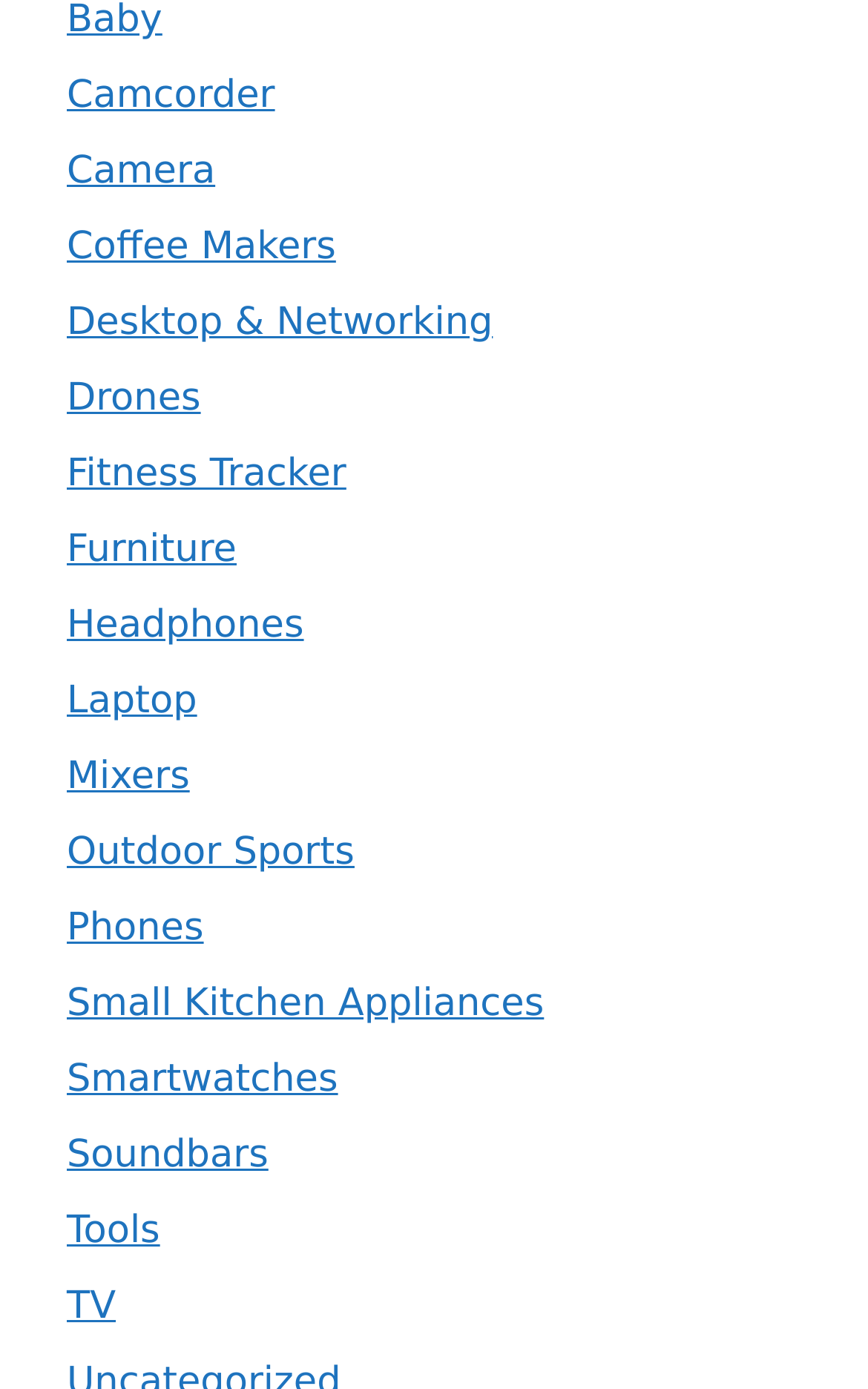Please predict the bounding box coordinates of the element's region where a click is necessary to complete the following instruction: "View TV products". The coordinates should be represented by four float numbers between 0 and 1, i.e., [left, top, right, bottom].

[0.077, 0.925, 0.133, 0.957]